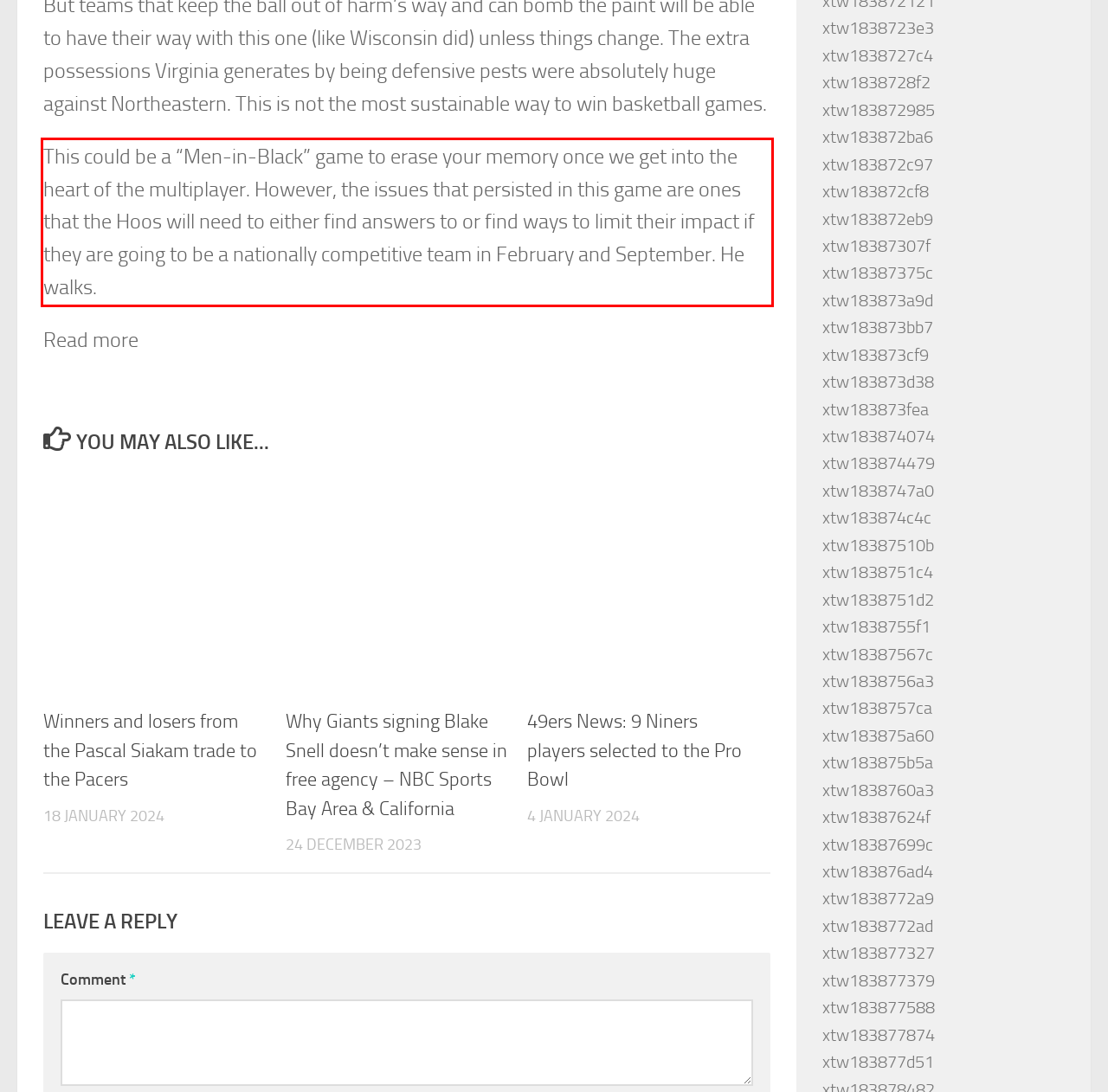Given a webpage screenshot, identify the text inside the red bounding box using OCR and extract it.

This could be a “Men-in-Black” game to erase your memory once we get into the heart of the multiplayer. However, the issues that persisted in this game are ones that the Hoos will need to either find answers to or find ways to limit their impact if they are going to be a nationally competitive team in February and September. He walks.